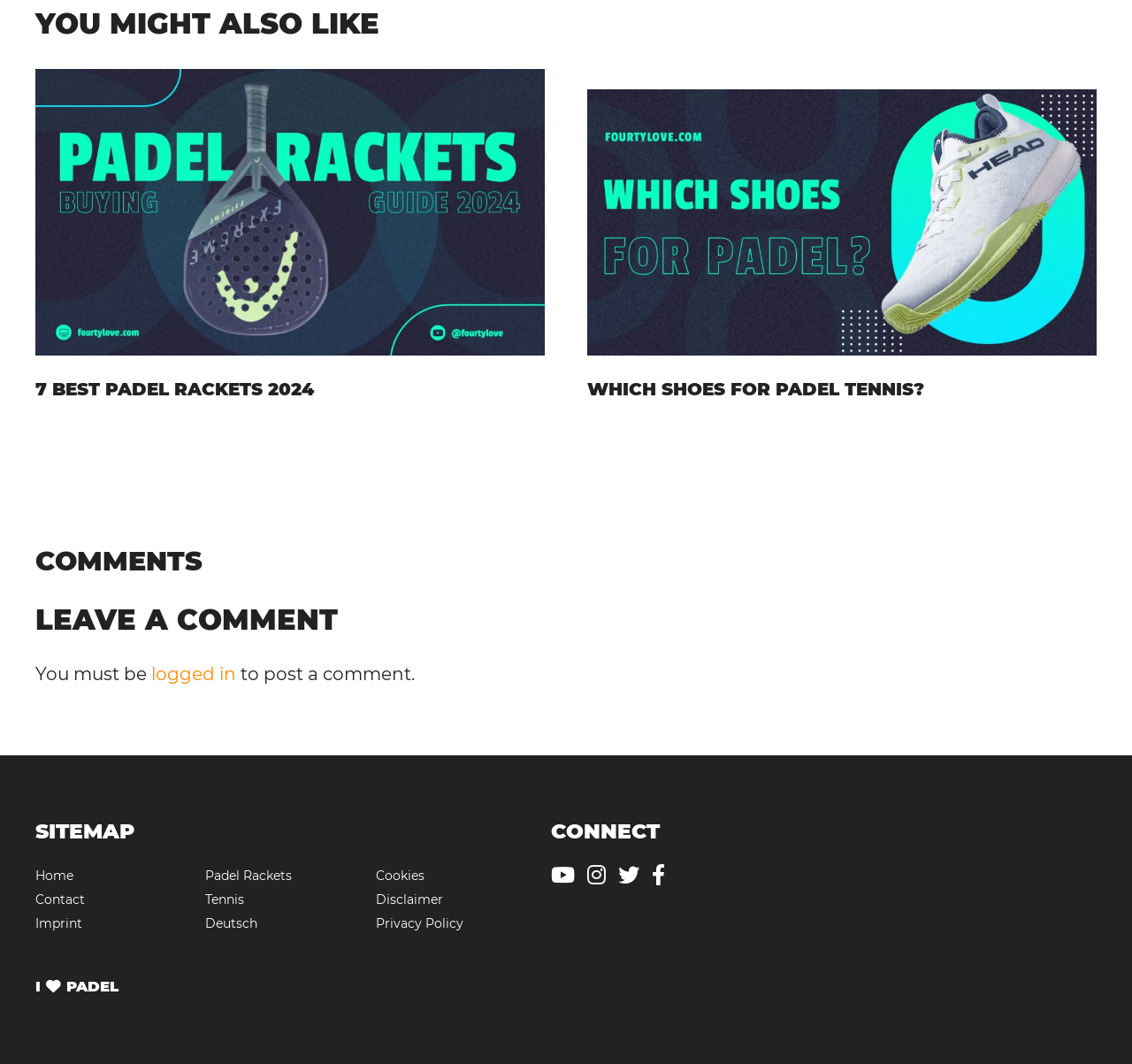Answer the following query with a single word or phrase:
What is the category of the article 'Which Shoes for Padel Tennis?'

Tennis